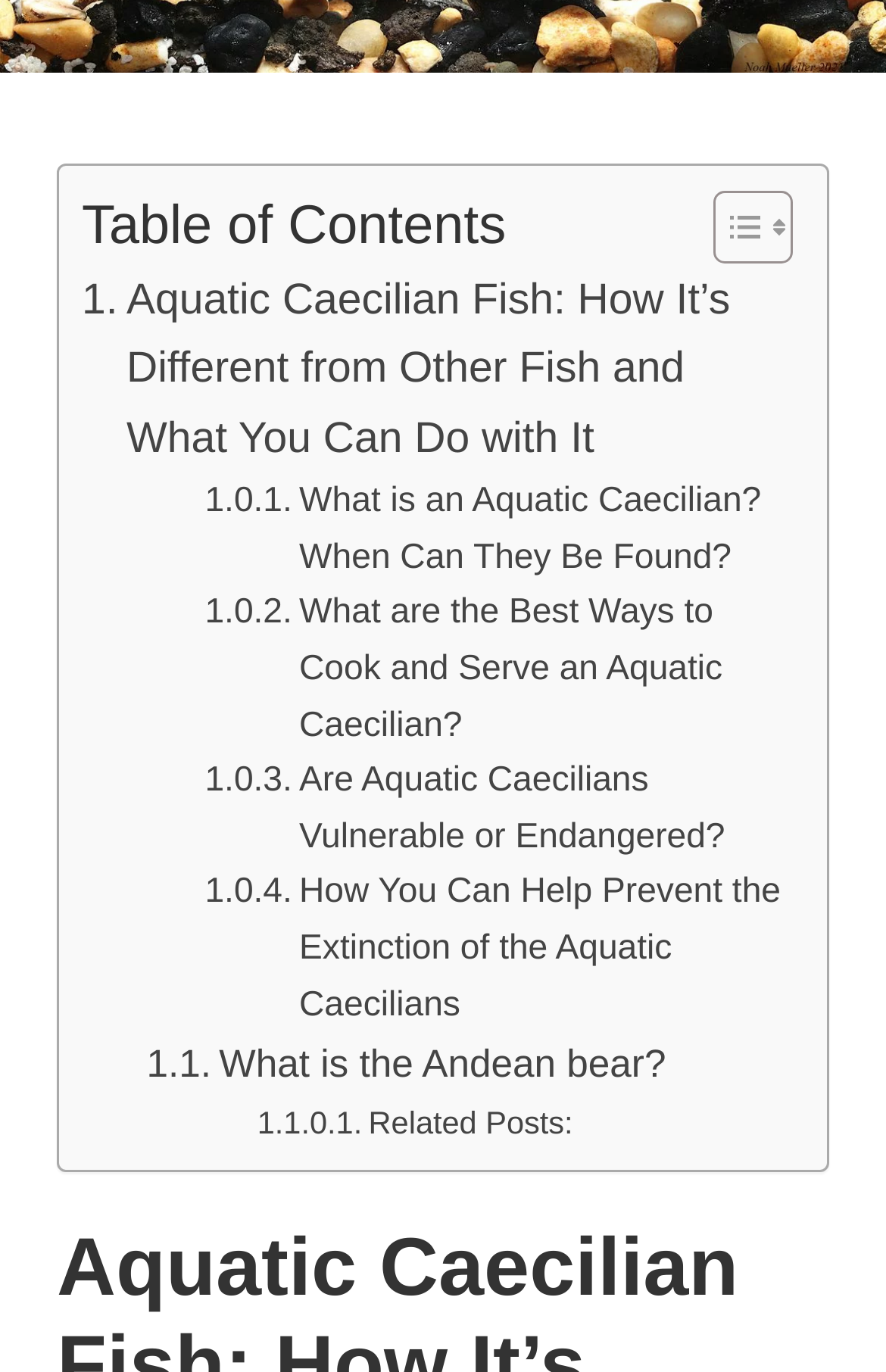Give a one-word or short-phrase answer to the following question: 
How many links are there in the Table of Contents?

5